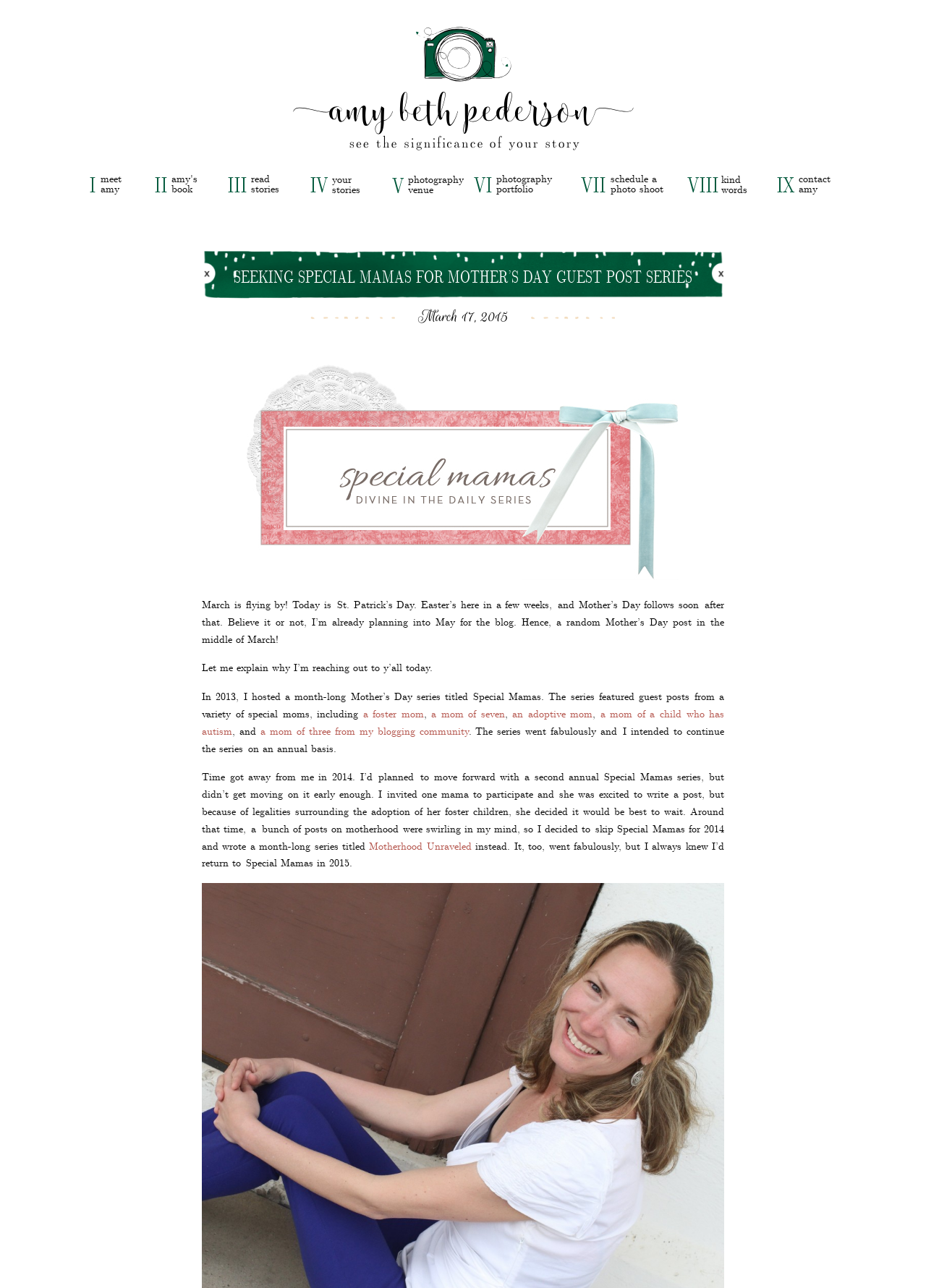Based on the image, provide a detailed and complete answer to the question: 
What is the name of the blogger?

The name of the blogger is 'Amy' which is mentioned in the link with ID 185 and also in the StaticText element with ID 235.